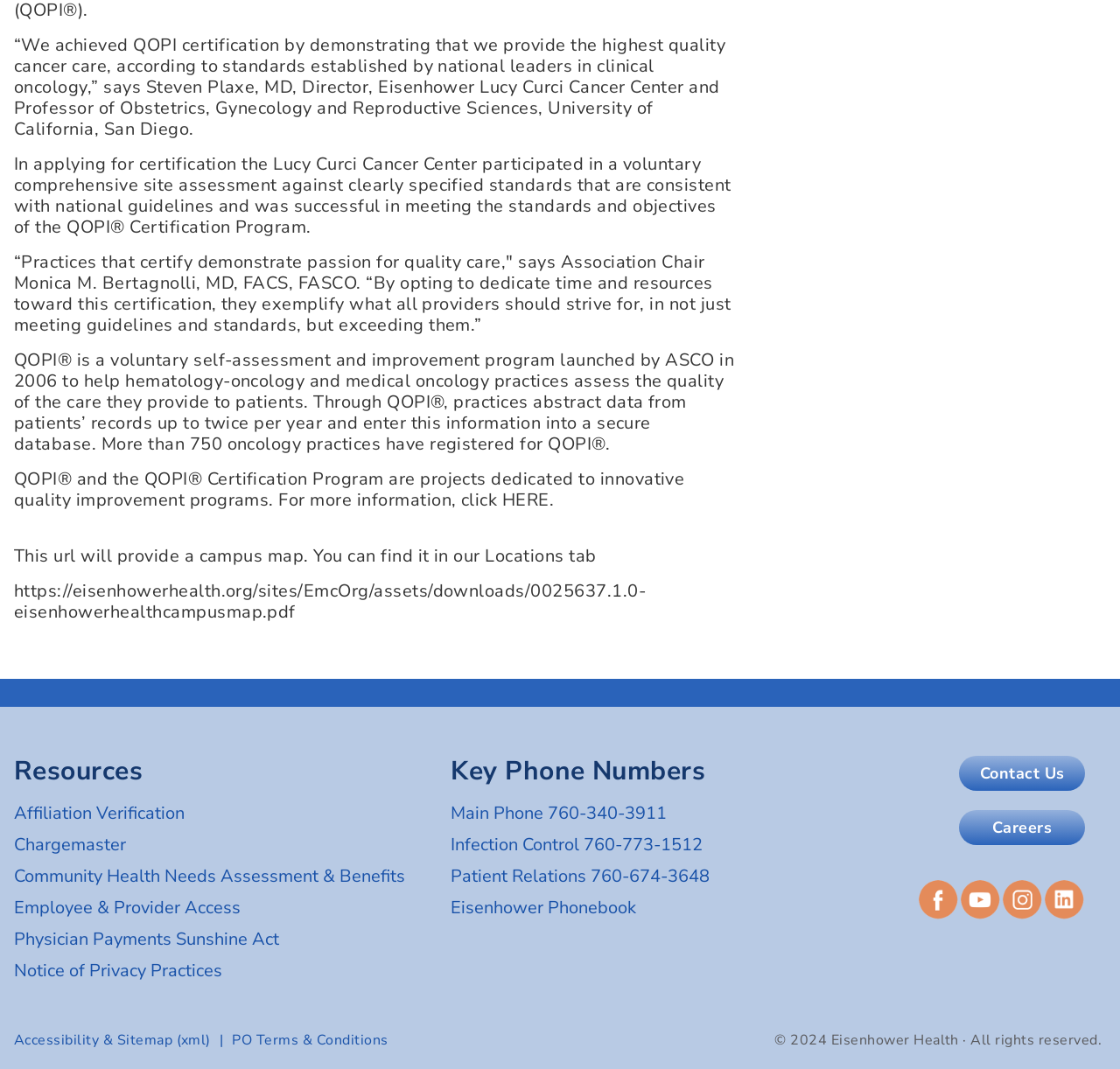Bounding box coordinates are specified in the format (top-left x, top-left y, bottom-right x, bottom-right y). All values are floating point numbers bounded between 0 and 1. Please provide the bounding box coordinate of the region this sentence describes: Main Phone 760-340-3911

[0.402, 0.75, 0.595, 0.772]